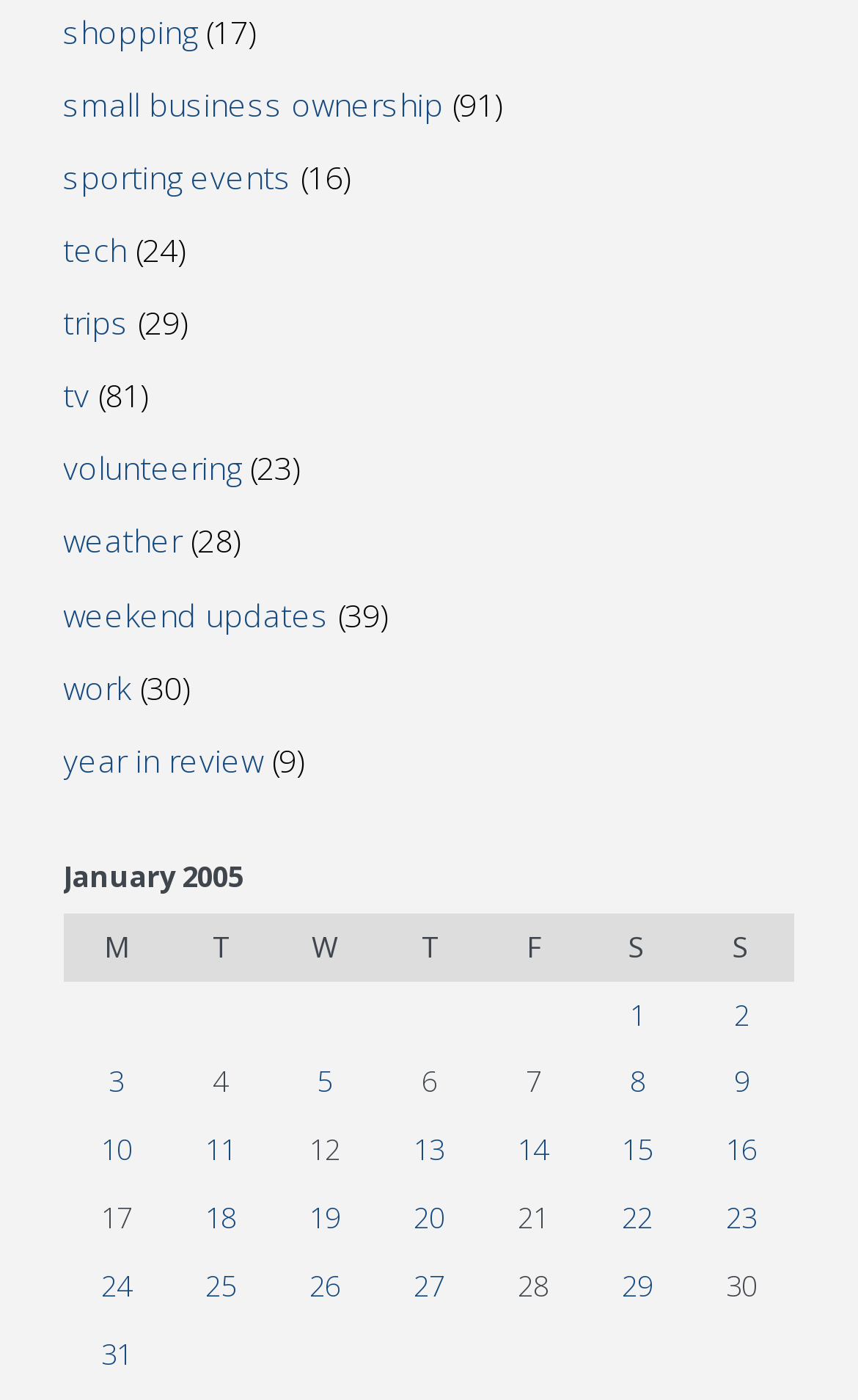Please mark the bounding box coordinates of the area that should be clicked to carry out the instruction: "click on volunteering".

[0.074, 0.32, 0.282, 0.35]